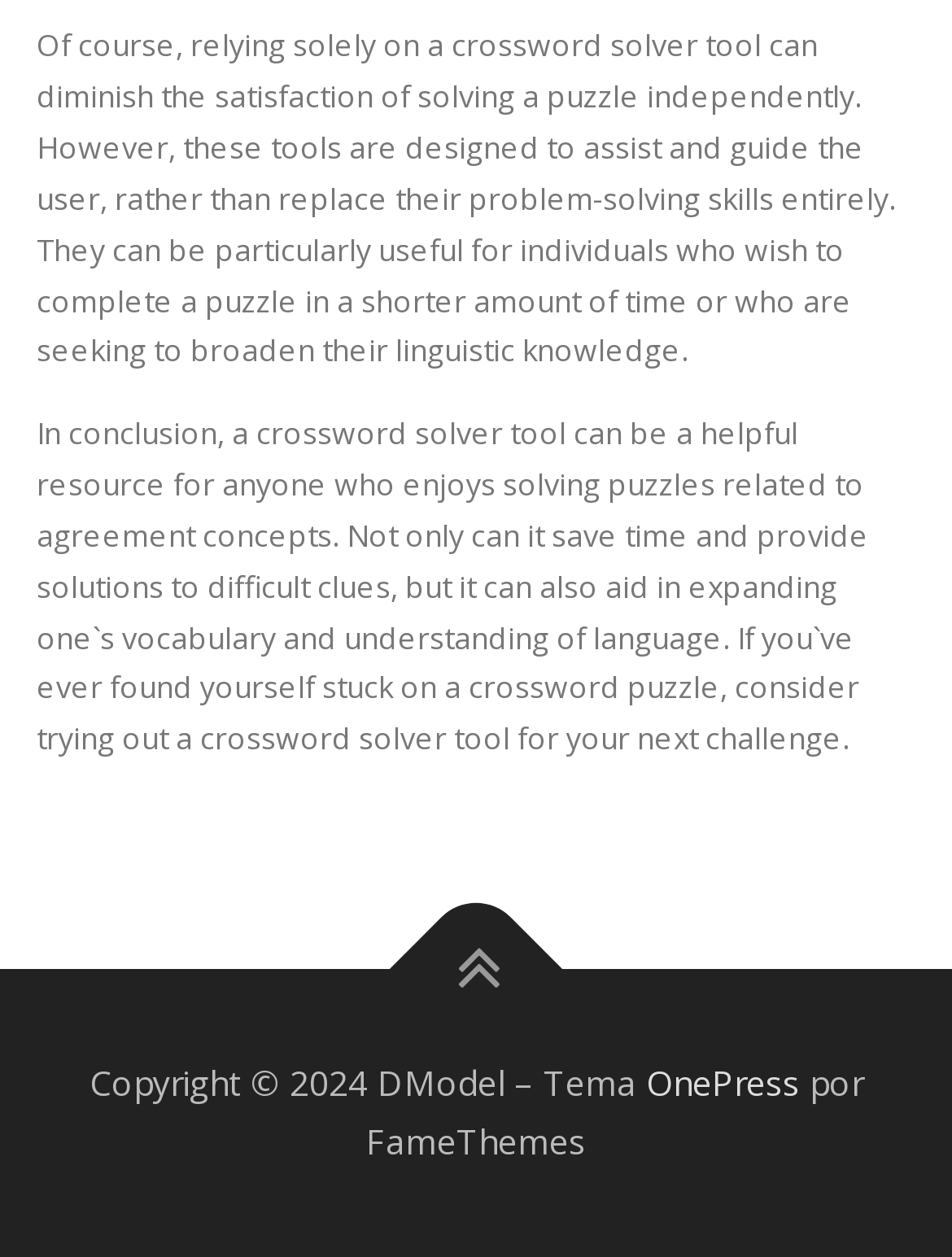What can a crossword solver tool help with?
Make sure to answer the question with a detailed and comprehensive explanation.

The text states that a crossword solver tool can aid in expanding one's vocabulary and understanding of language. This suggests that the tool is not only useful for solving puzzles, but also for learning and improving linguistic skills.